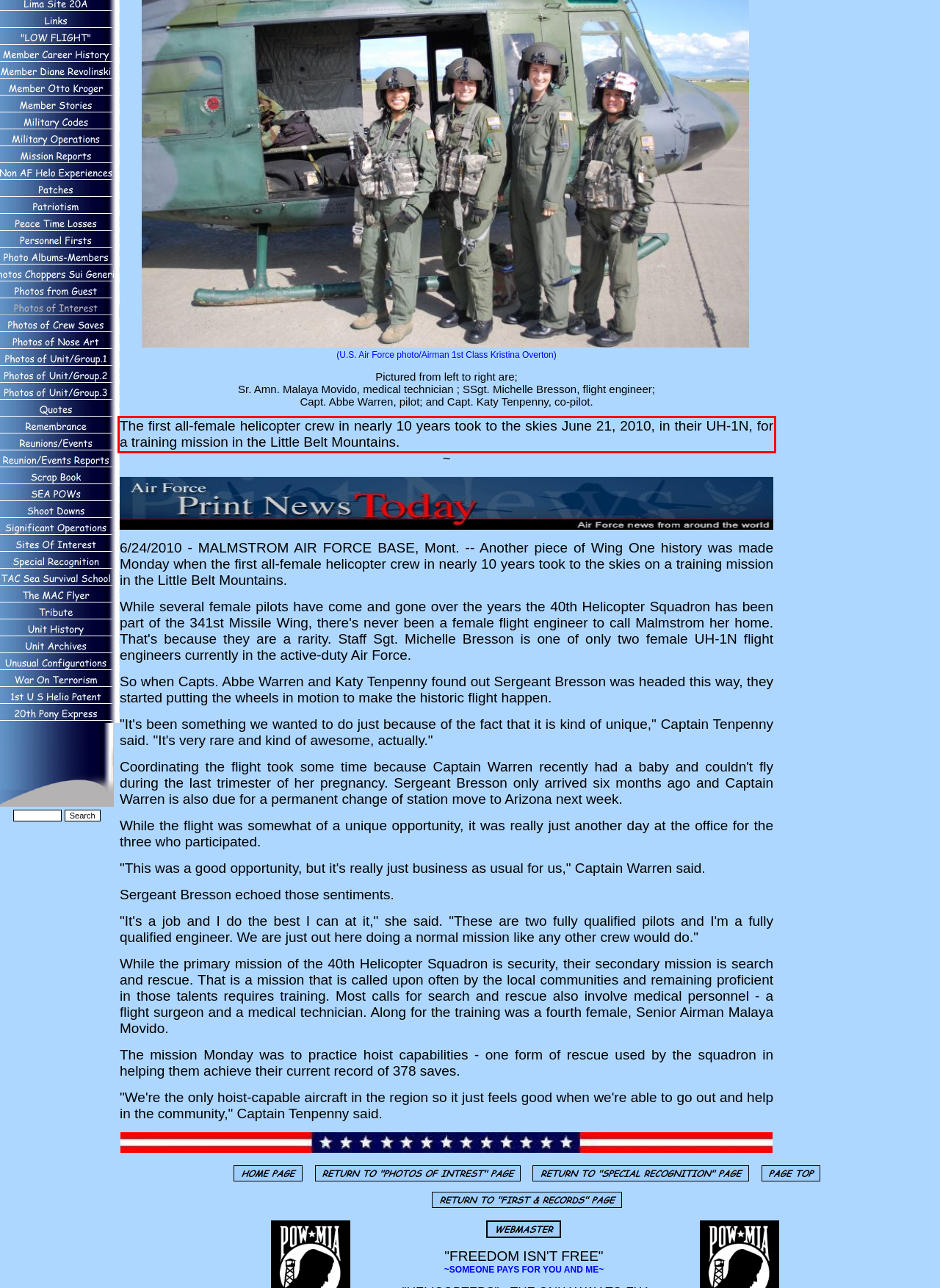Look at the webpage screenshot and recognize the text inside the red bounding box.

The first all-female helicopter crew in nearly 10 years took to the skies June 21, 2010, in their UH-1N, for a training mission in the Little Belt Mountains.